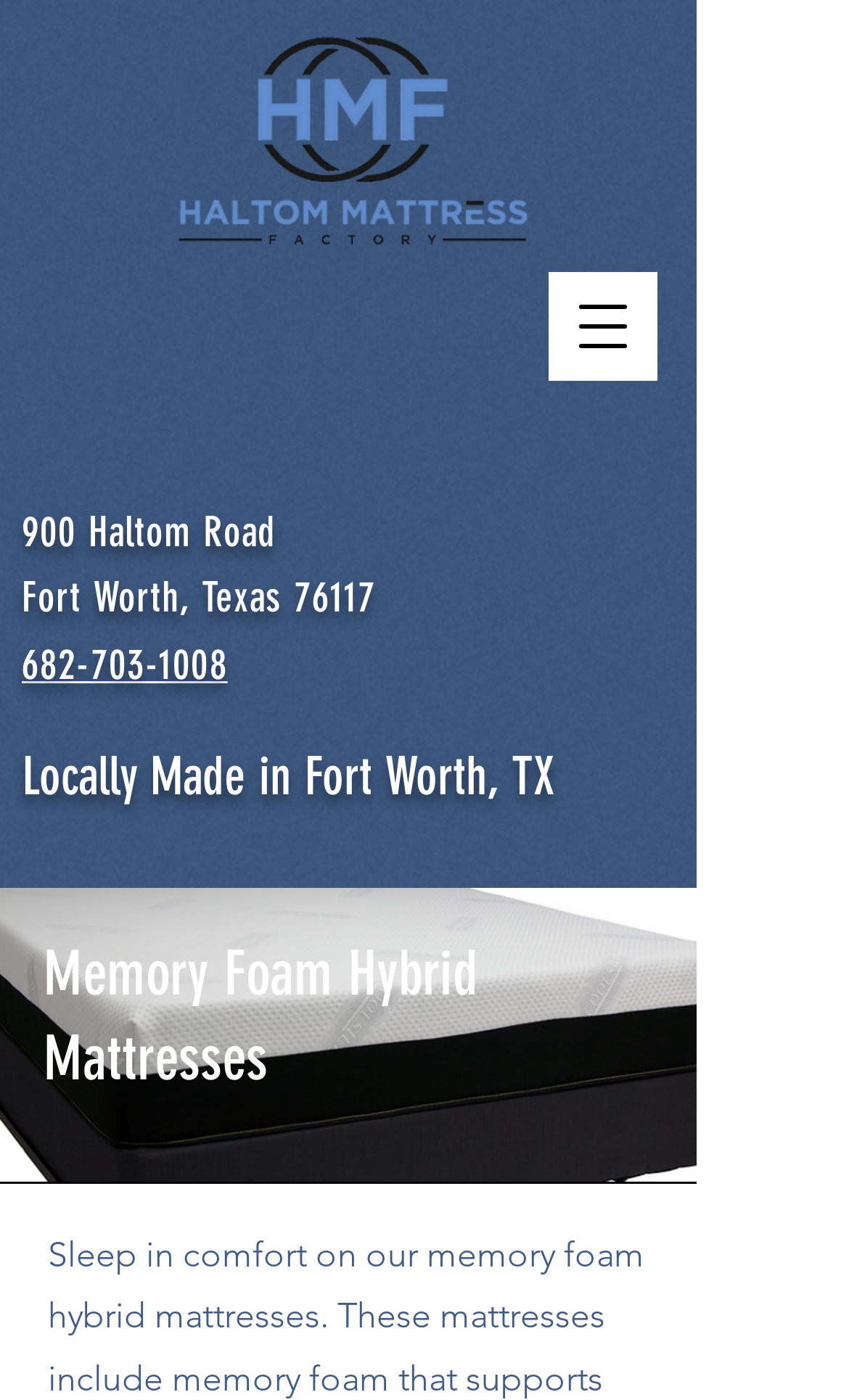Determine the bounding box for the UI element that matches this description: "682-703-1008".

[0.026, 0.457, 0.268, 0.492]